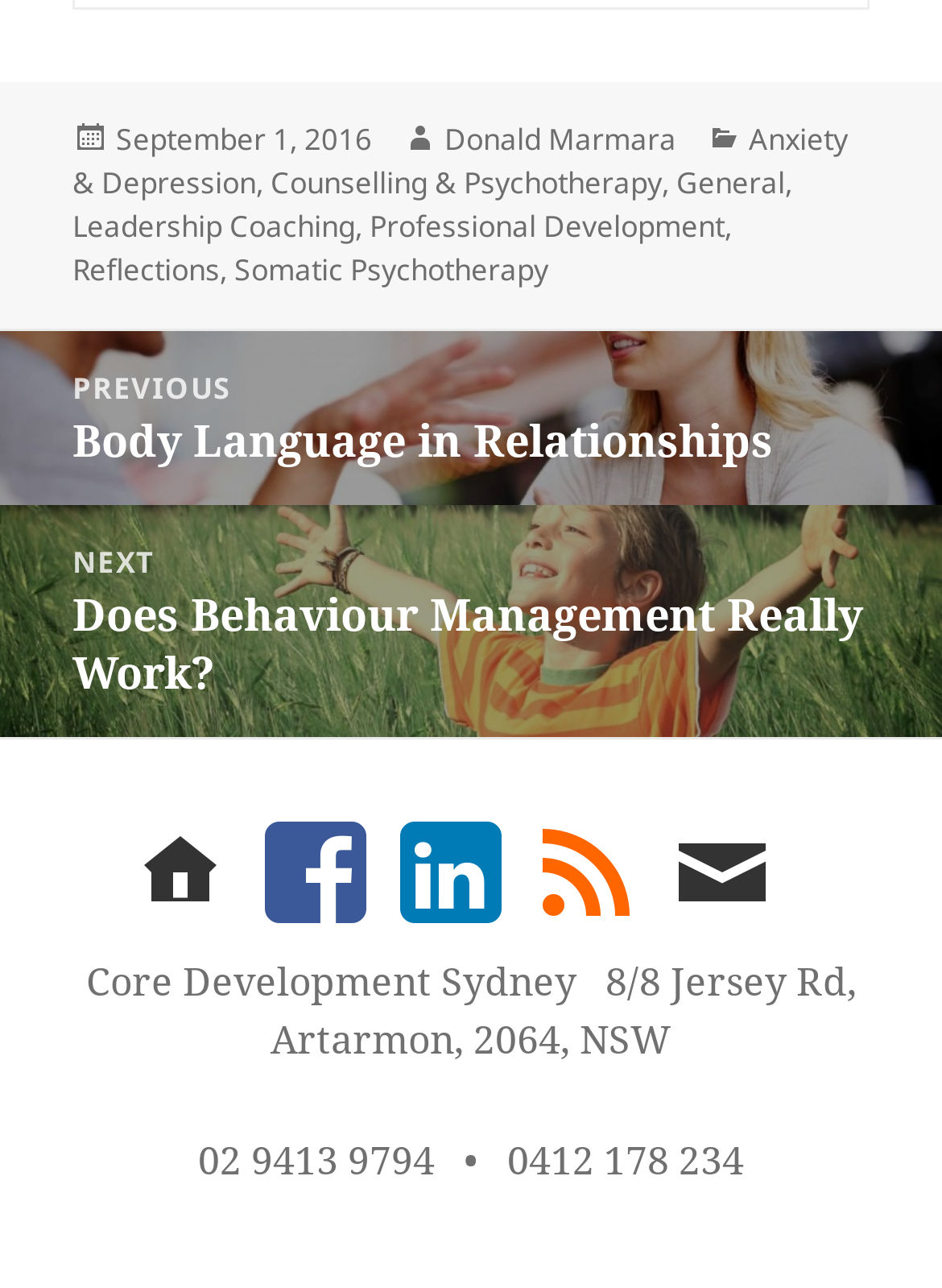Identify the bounding box coordinates of the specific part of the webpage to click to complete this instruction: "read post in Anxiety & Depression category".

[0.077, 0.092, 0.9, 0.159]